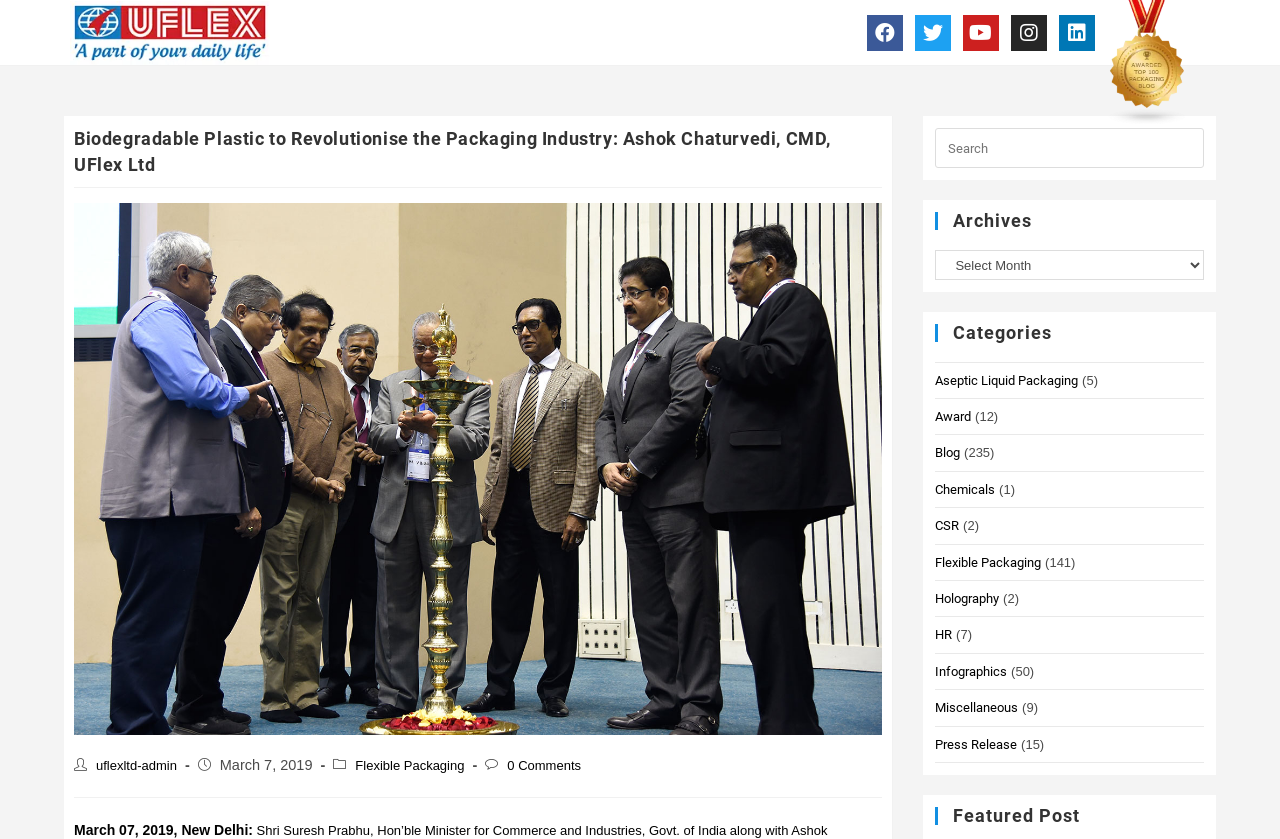Locate the coordinates of the bounding box for the clickable region that fulfills this instruction: "Read the blog post about Flexible Packaging".

[0.278, 0.904, 0.363, 0.922]